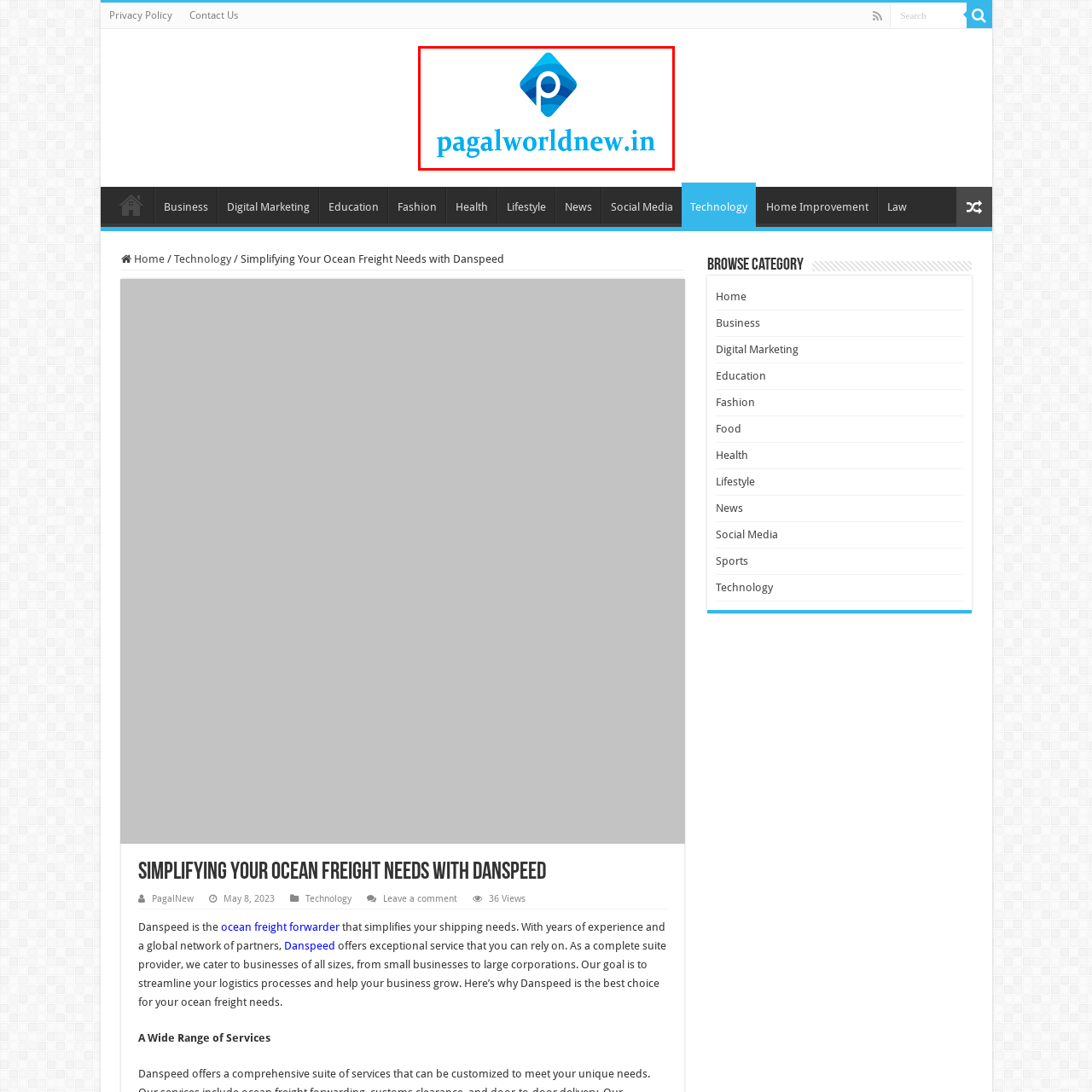What is the color of the text below the diamond?
Concentrate on the image bordered by the red bounding box and offer a comprehensive response based on the image details.

The caption states that the text 'pagalworldnew.in' is displayed in a clear, bold font, also in a bright blue color, which indicates that the color of the text below the diamond is bright blue.